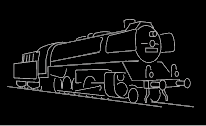Refer to the image and offer a detailed explanation in response to the question: What is the organization associated with the locomotive?

The locomotive is part of the Dampflokfreunde Salzwedel e.V., an organization dedicated to preserving steam locomotives and promoting railway heritage.